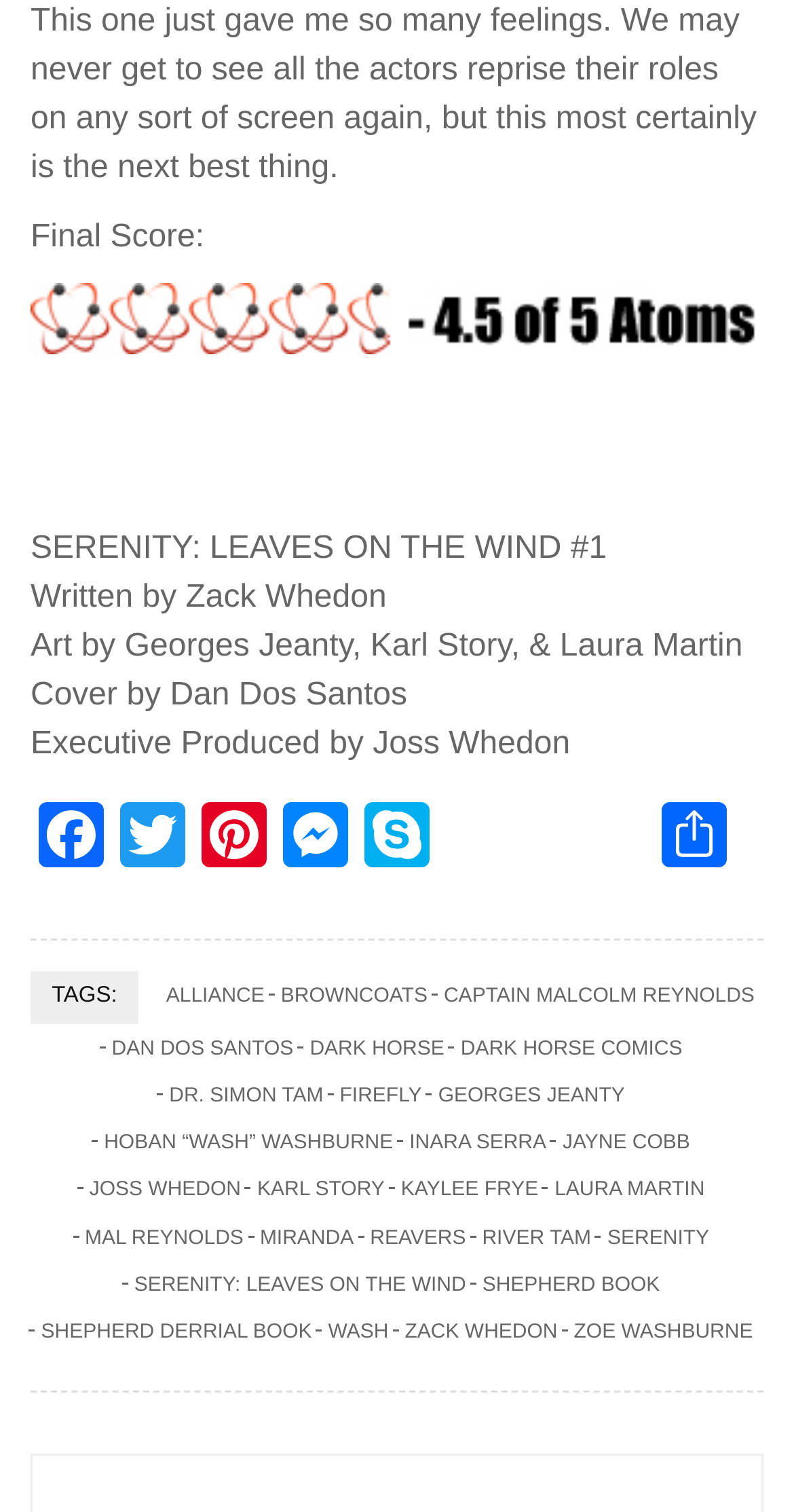Extract the bounding box of the UI element described as: "Kaylee Frye".

[0.497, 0.729, 0.686, 0.756]